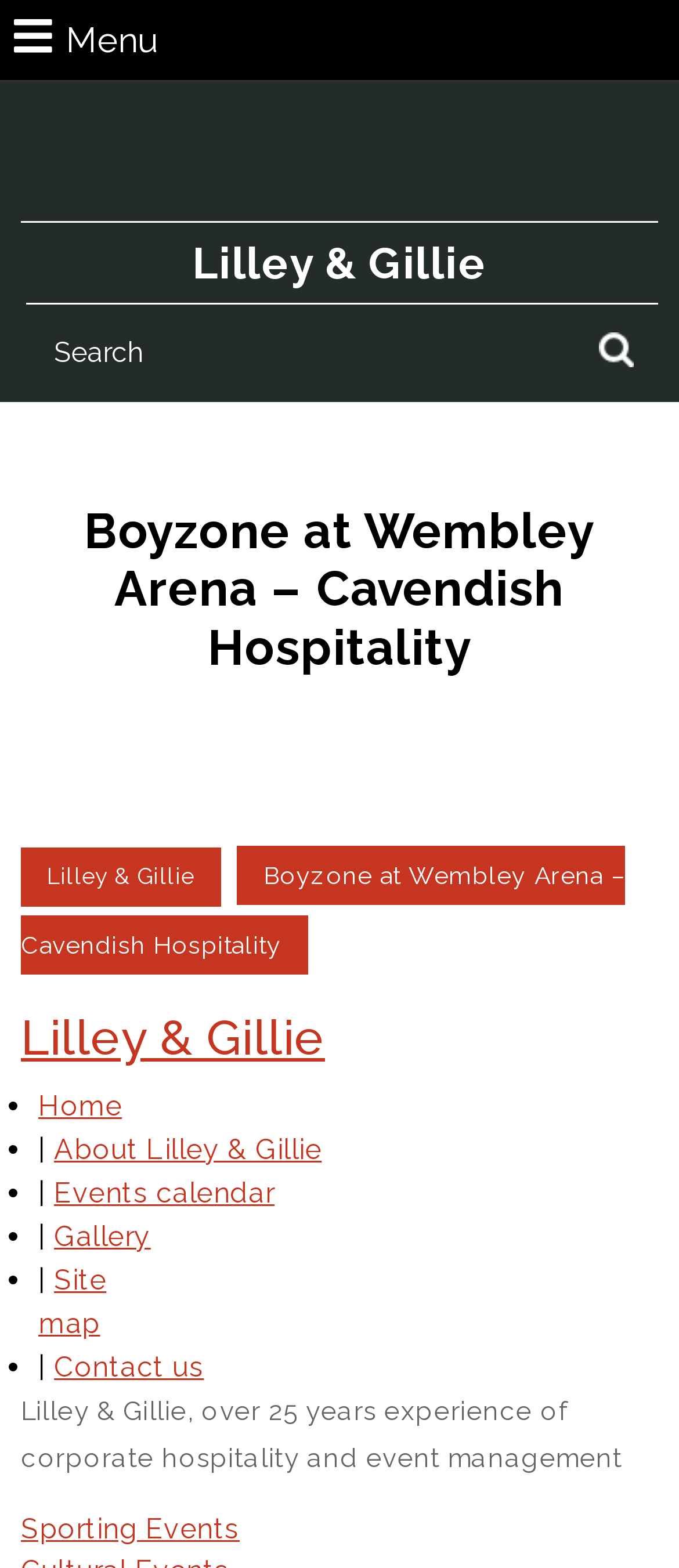Specify the bounding box coordinates of the element's area that should be clicked to execute the given instruction: "View events calendar". The coordinates should be four float numbers between 0 and 1, i.e., [left, top, right, bottom].

[0.08, 0.75, 0.404, 0.772]